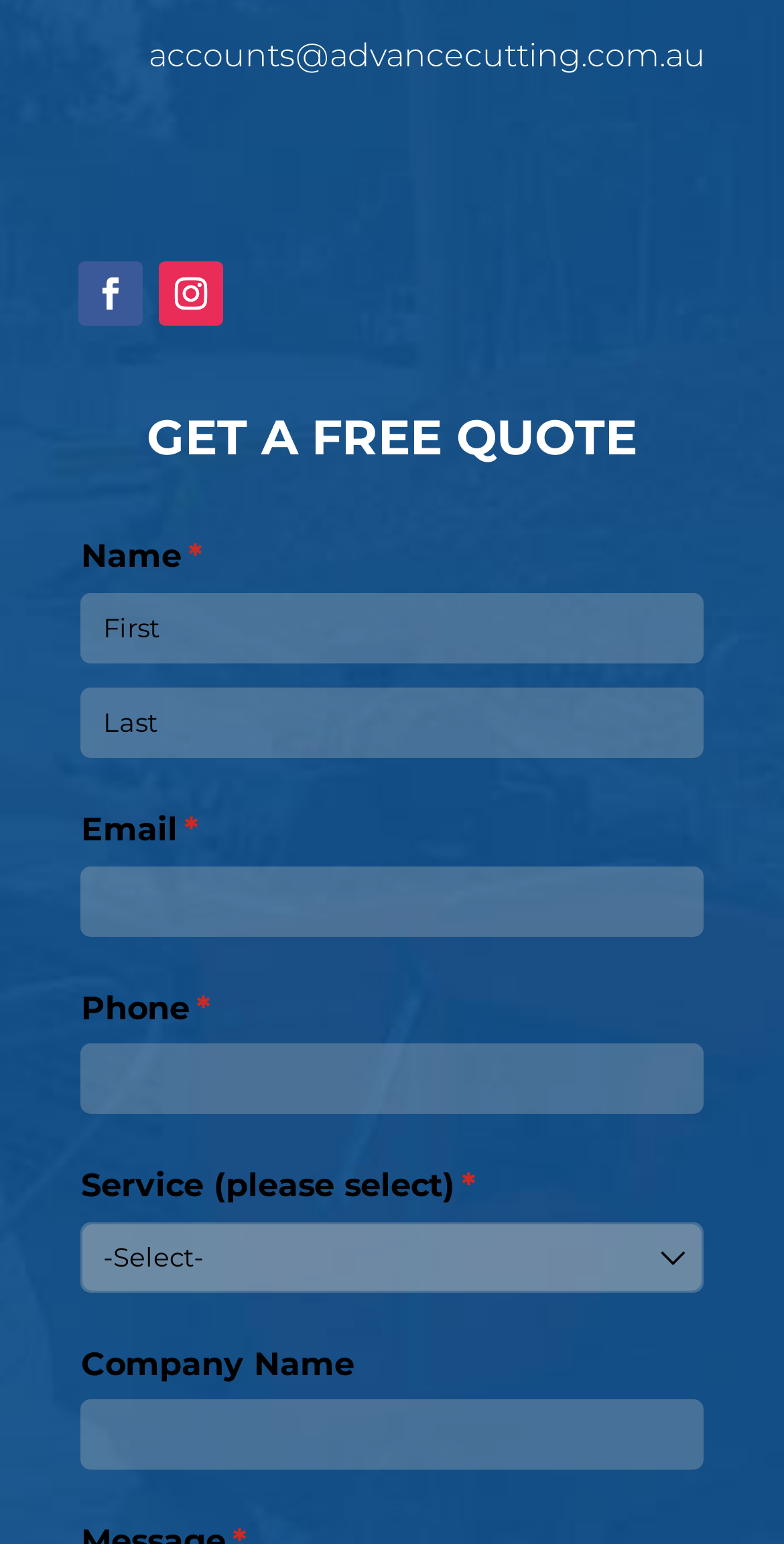How many social media links are there?
Using the image as a reference, answer the question in detail.

There are two social media links, represented by the icons '' and '', which are likely links to Facebook and Twitter respectively.